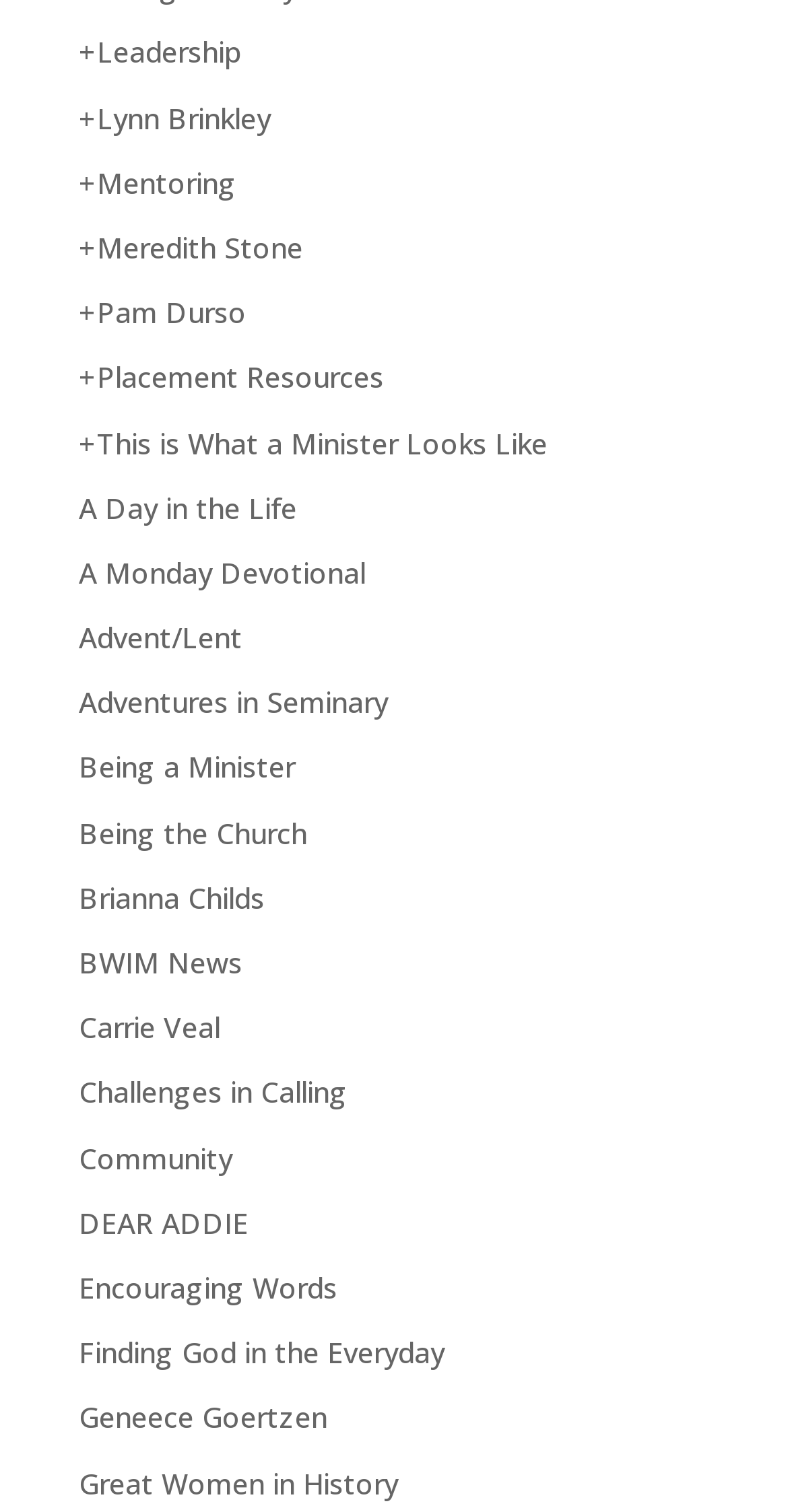Answer the question briefly using a single word or phrase: 
How many links are on the webpage?

40